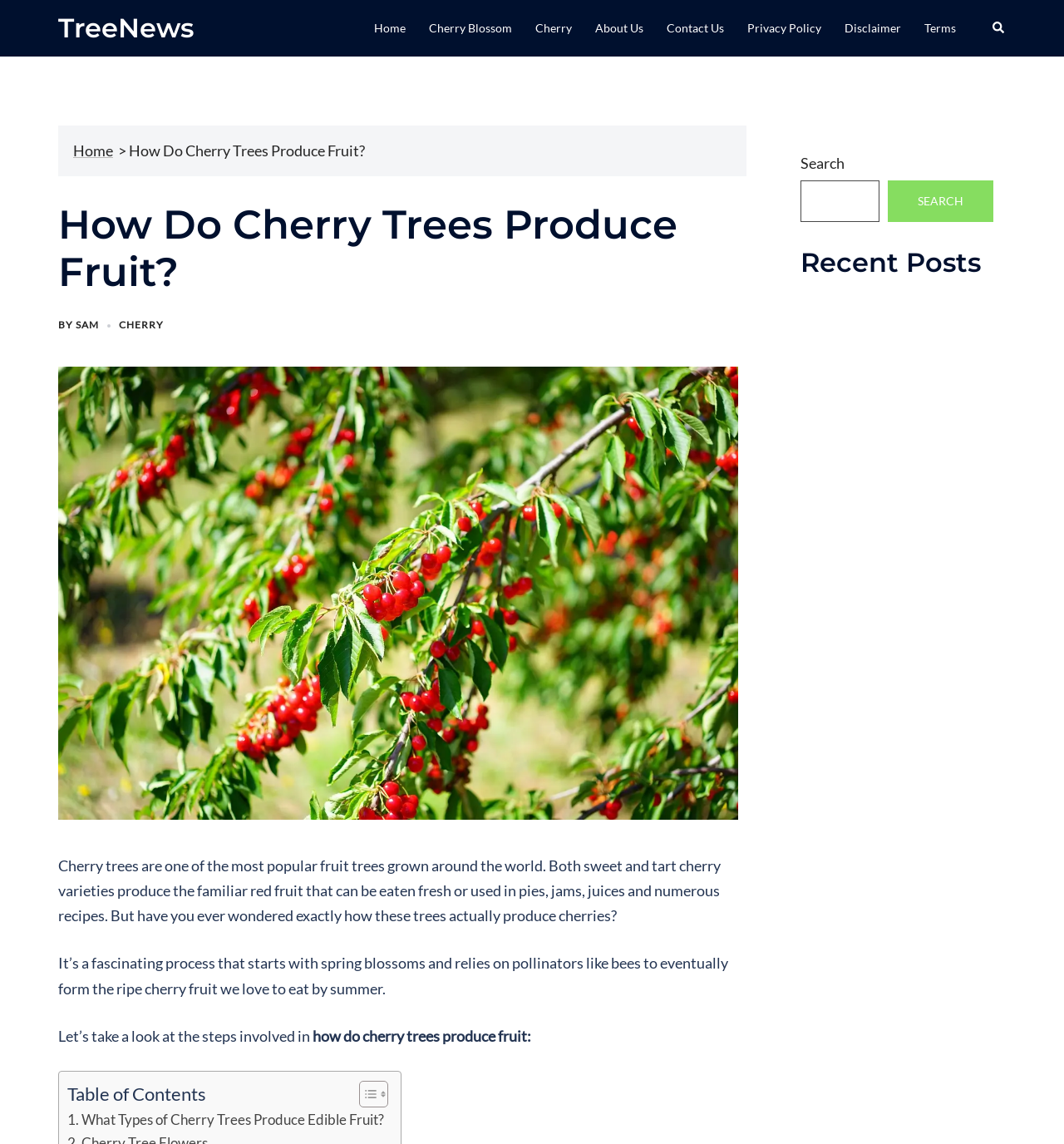Identify the bounding box for the element characterized by the following description: "Privacy Policy".

[0.702, 0.016, 0.772, 0.033]